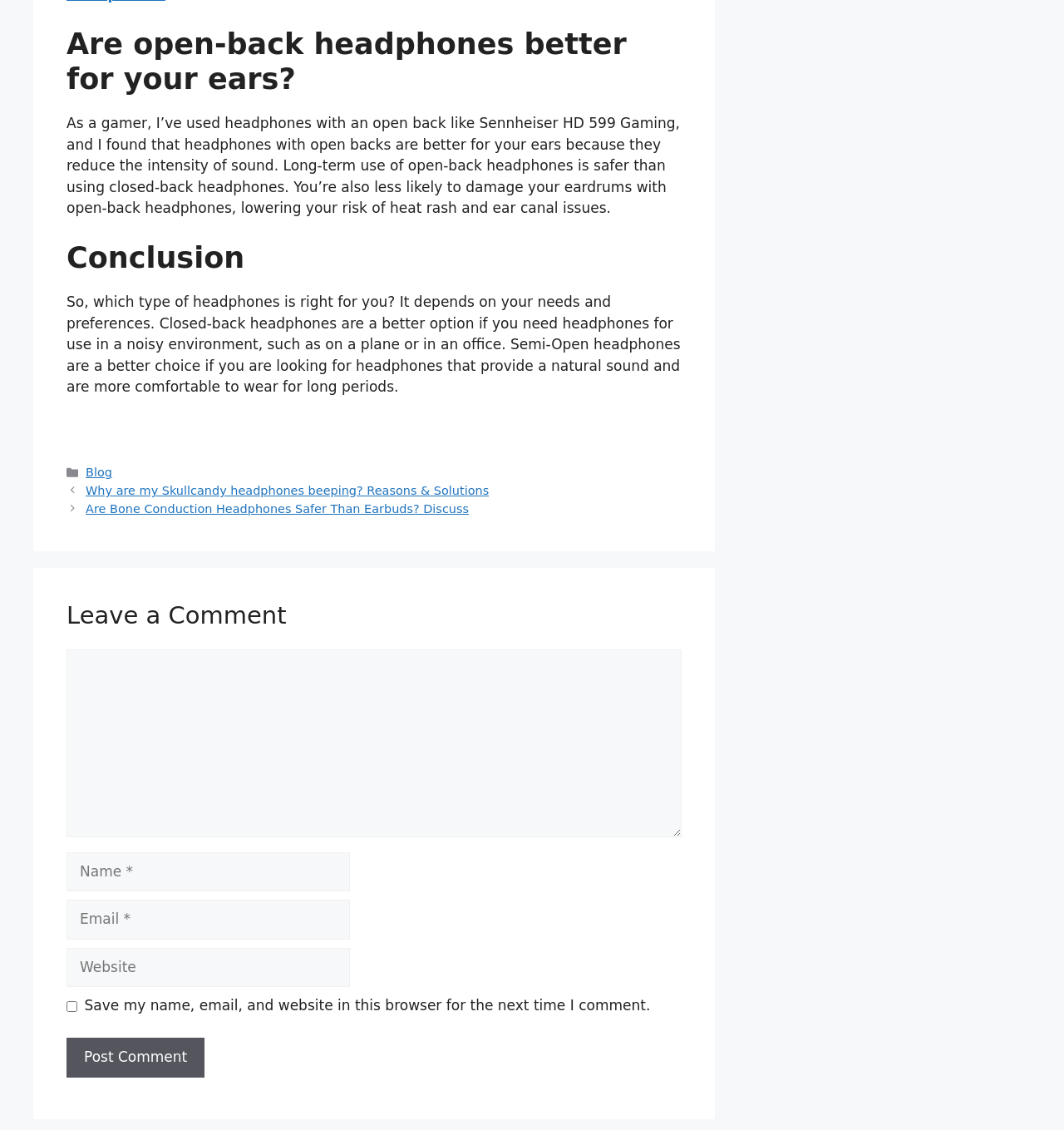Answer the following inquiry with a single word or phrase:
What is the topic of the article?

Open-back headphones